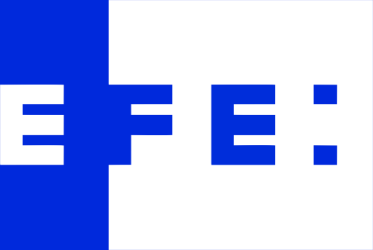Please provide a one-word or short phrase answer to the question:
What is the purpose of the EFE logo?

visual representation of the agency's brand